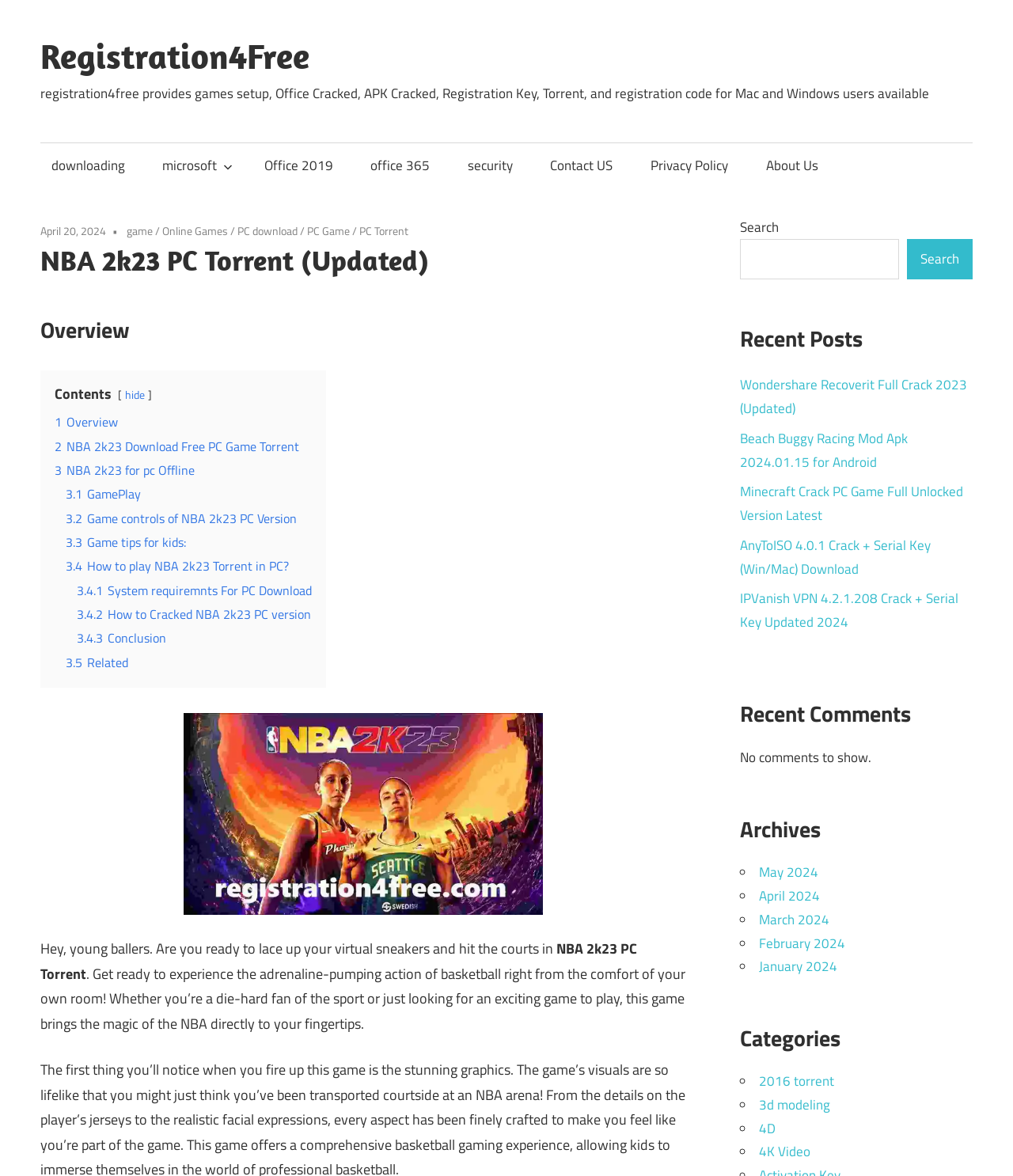From the given element description: "1 Overview", find the bounding box for the UI element. Provide the coordinates as four float numbers between 0 and 1, in the order [left, top, right, bottom].

[0.054, 0.351, 0.116, 0.367]